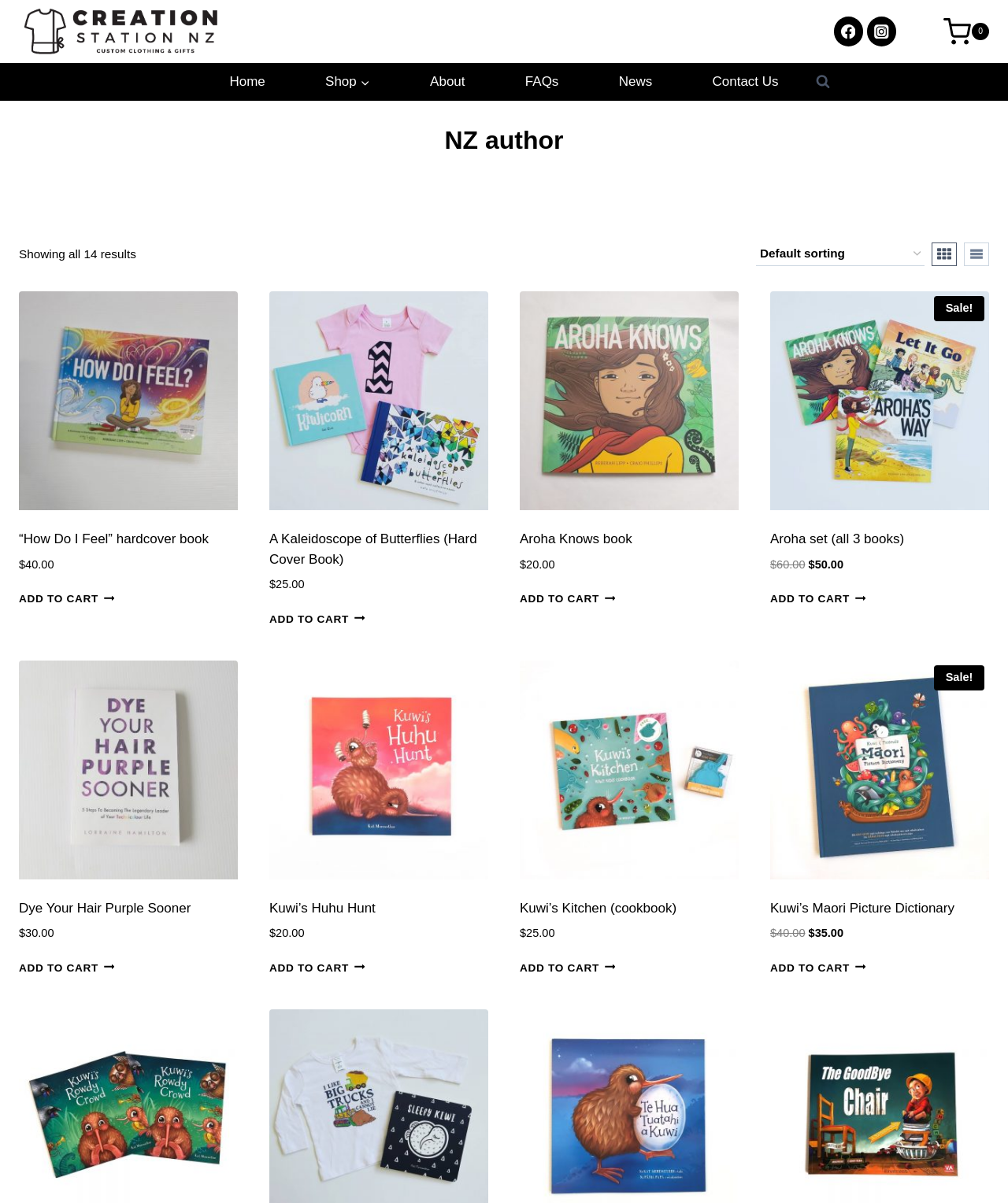Please pinpoint the bounding box coordinates for the region I should click to adhere to this instruction: "Sort products by order".

[0.75, 0.201, 0.917, 0.221]